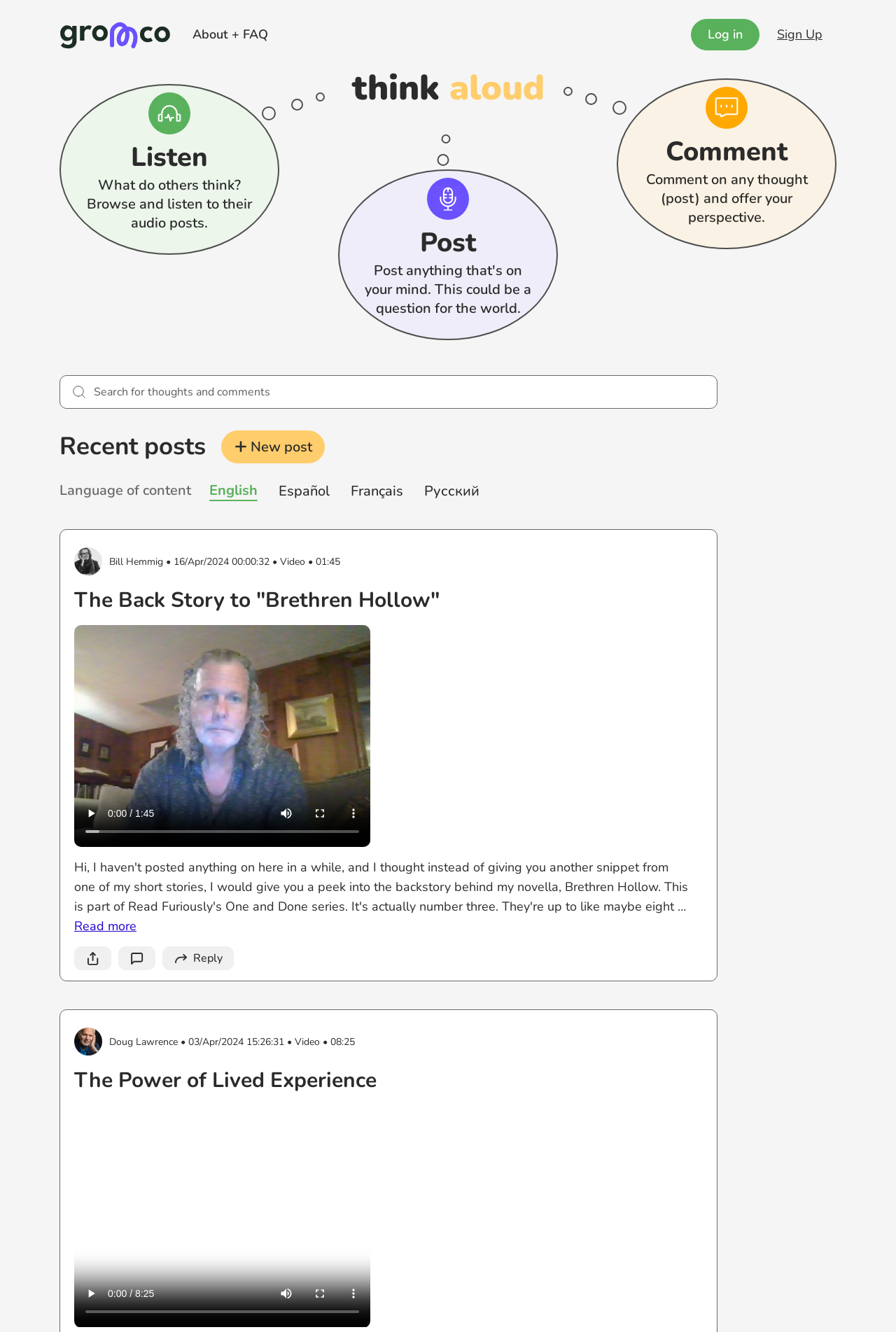Provide the bounding box coordinates for the specified HTML element described in this description: "The Power of Lived Experience". The coordinates should be four float numbers ranging from 0 to 1, in the format [left, top, right, bottom].

[0.083, 0.8, 0.42, 0.822]